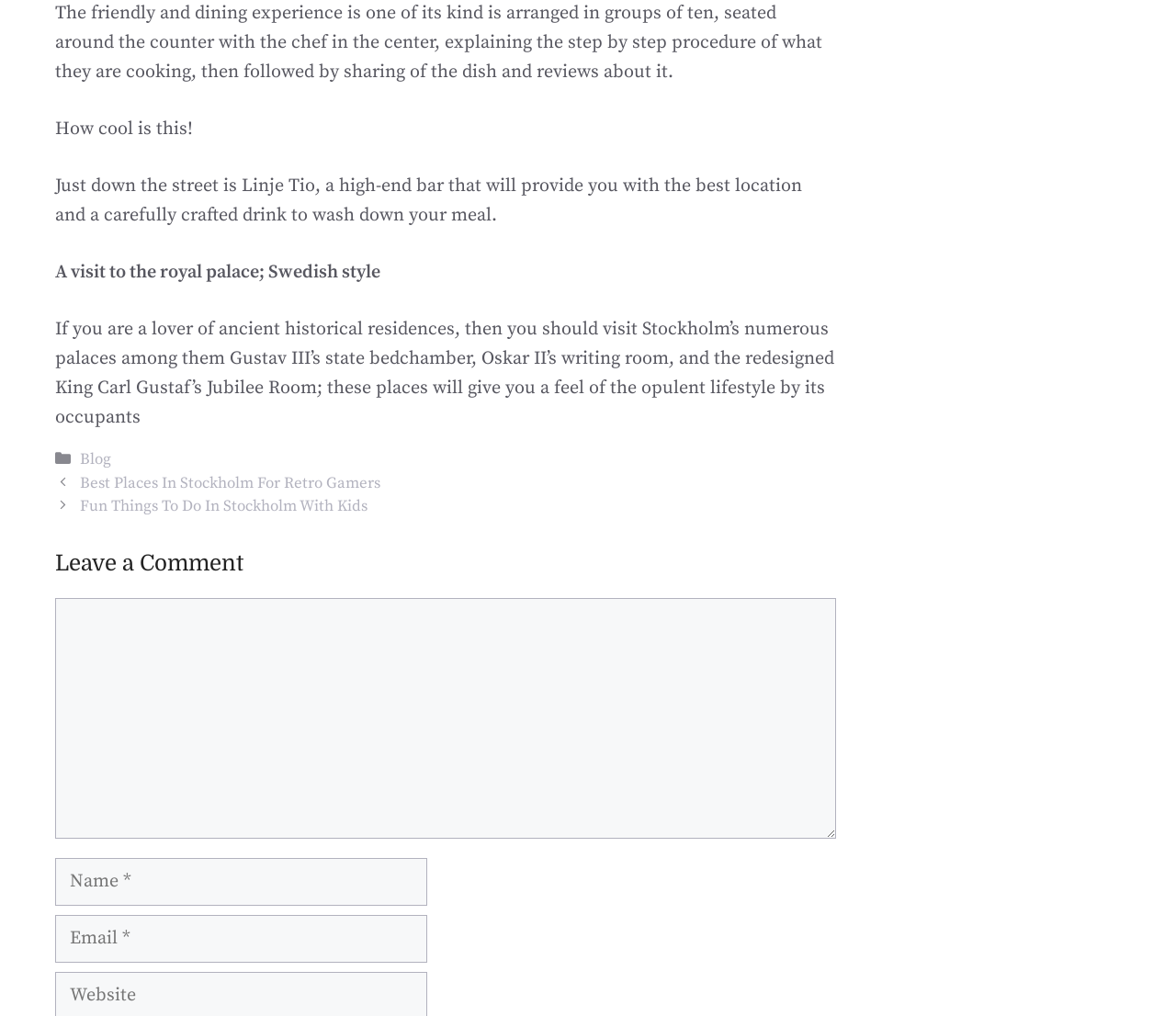Answer the question below using just one word or a short phrase: 
What is the purpose of the textbox labeled 'Comment'?

Leave a comment